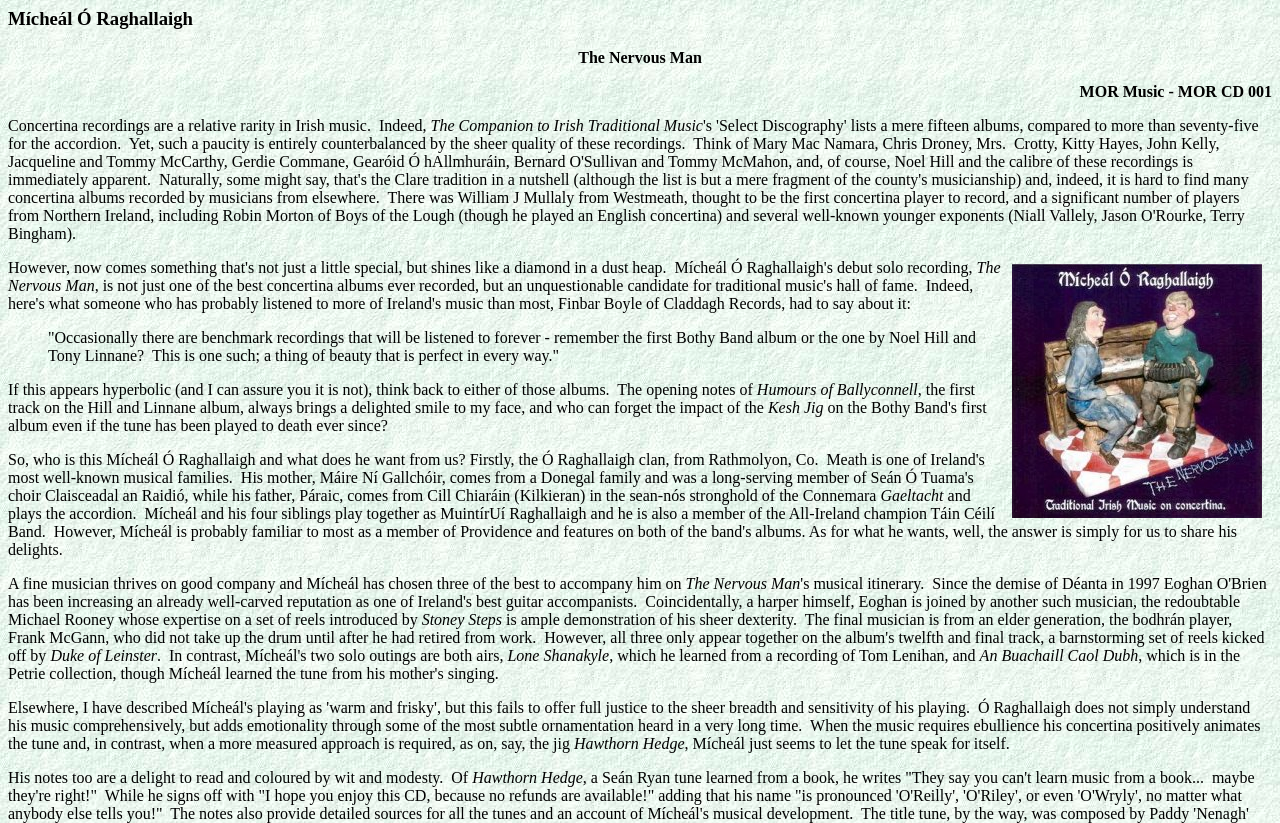What is the name of the track mentioned in the review?
Examine the screenshot and reply with a single word or phrase.

Humours of Ballyconnell